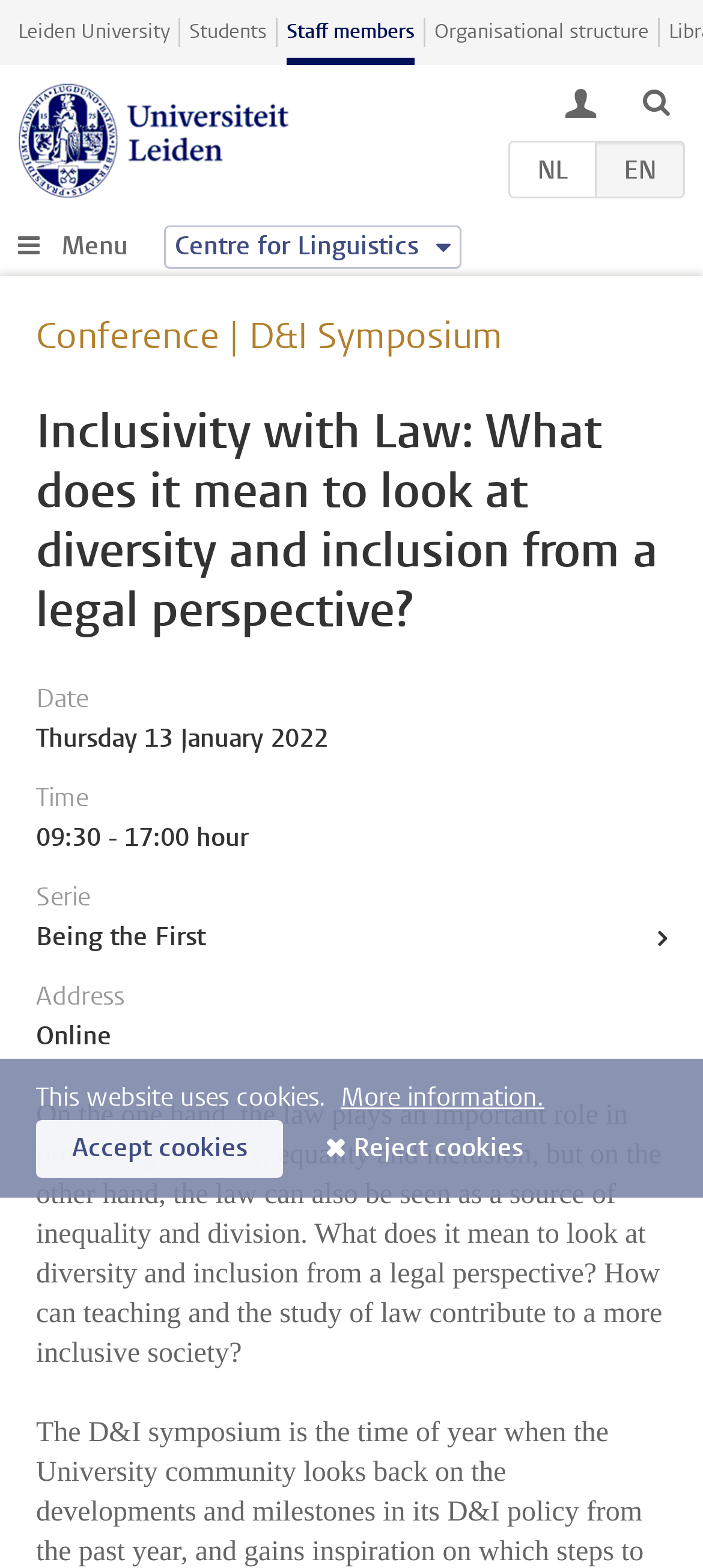Please mark the clickable region by giving the bounding box coordinates needed to complete this instruction: "Go to the Centre for Linguistics page".

[0.233, 0.144, 0.656, 0.171]